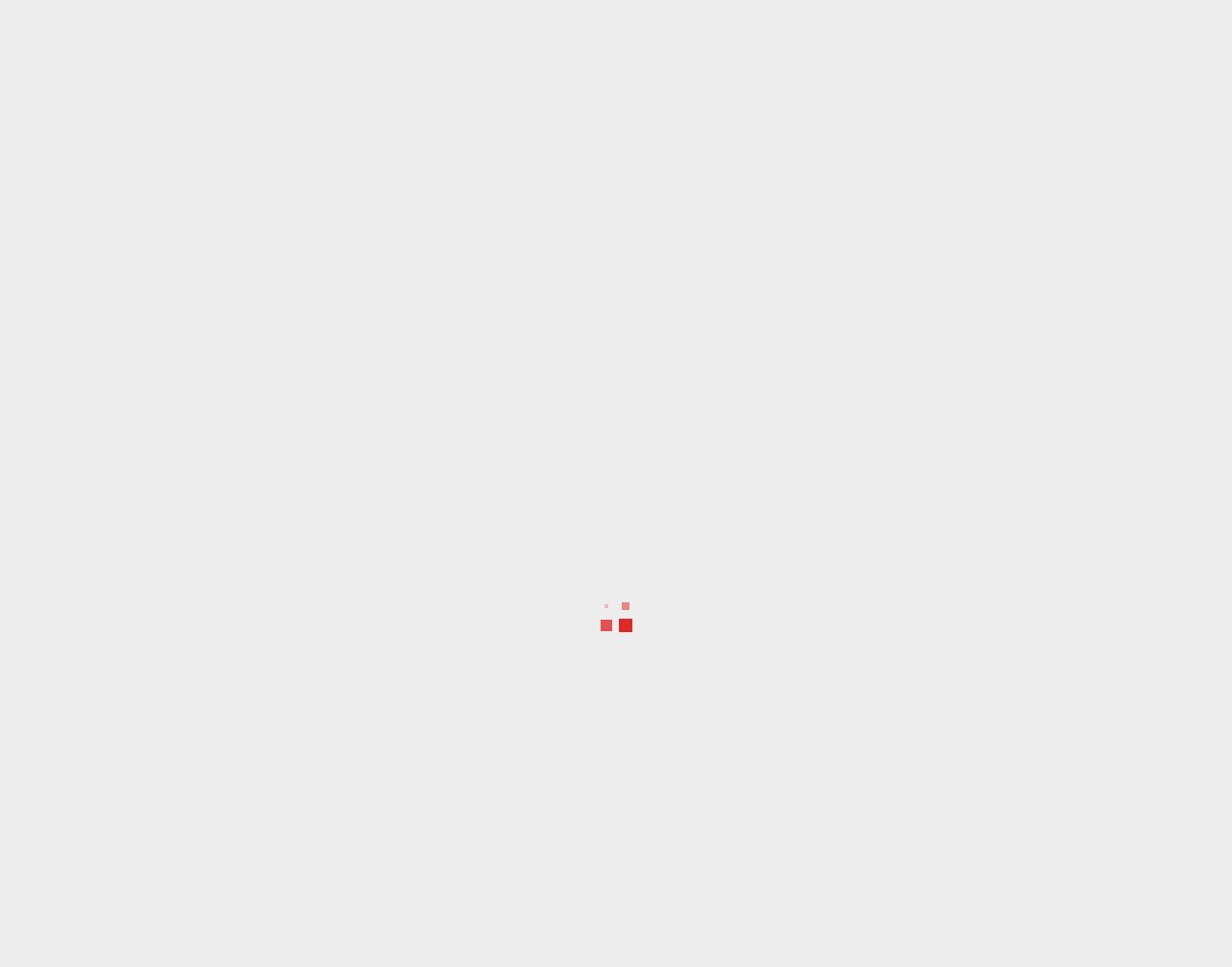Using the webpage screenshot and the element description Mahangar Arewa, determine the bounding box coordinates. Specify the coordinates in the format (top-left x, top-left y, bottom-right x, bottom-right y) with values ranging from 0 to 1.

[0.337, 0.178, 0.435, 0.227]